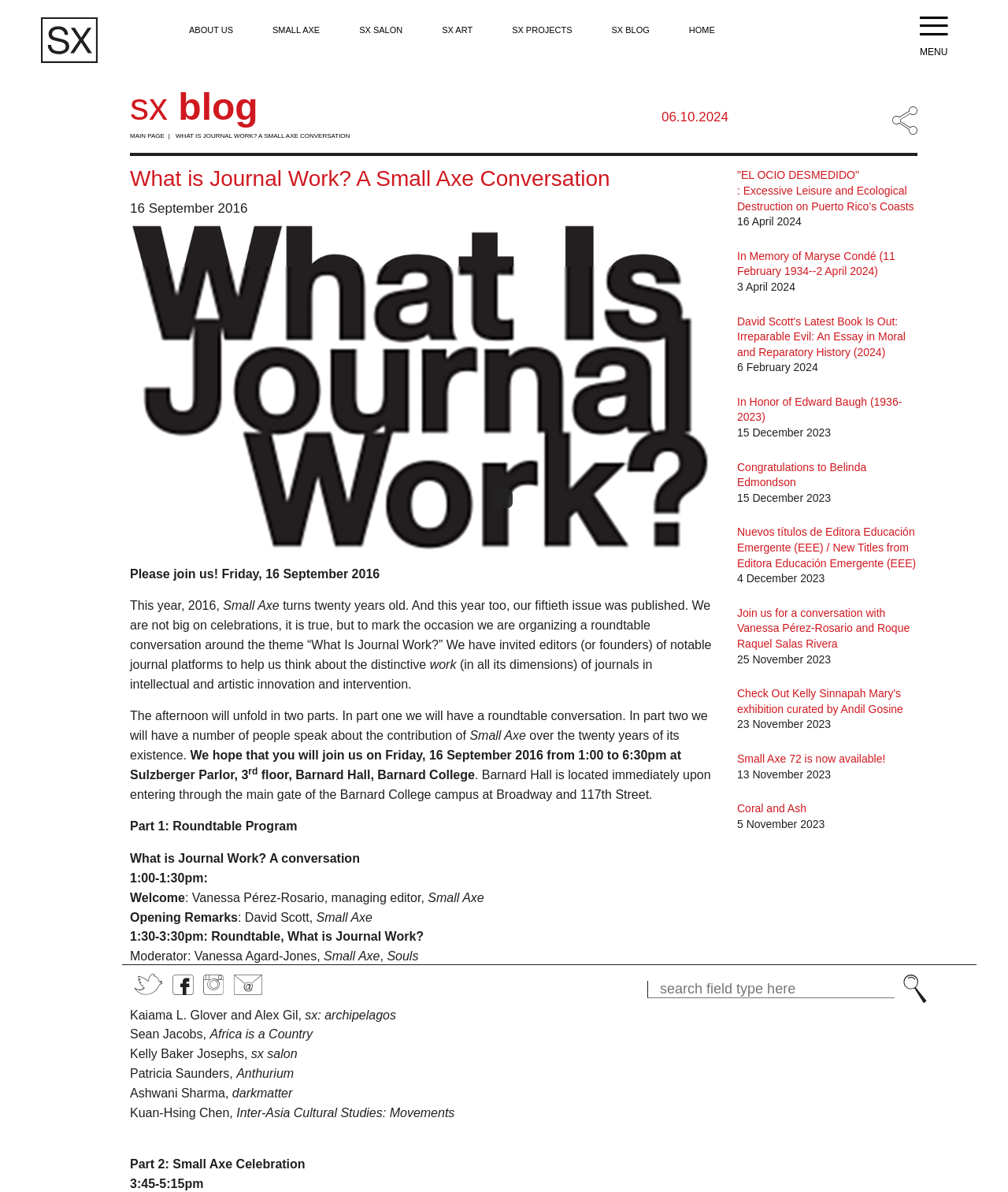Identify the bounding box coordinates of the section that should be clicked to achieve the task described: "Click on the 'In Memory of Maryse Condé' article".

[0.731, 0.209, 0.888, 0.233]